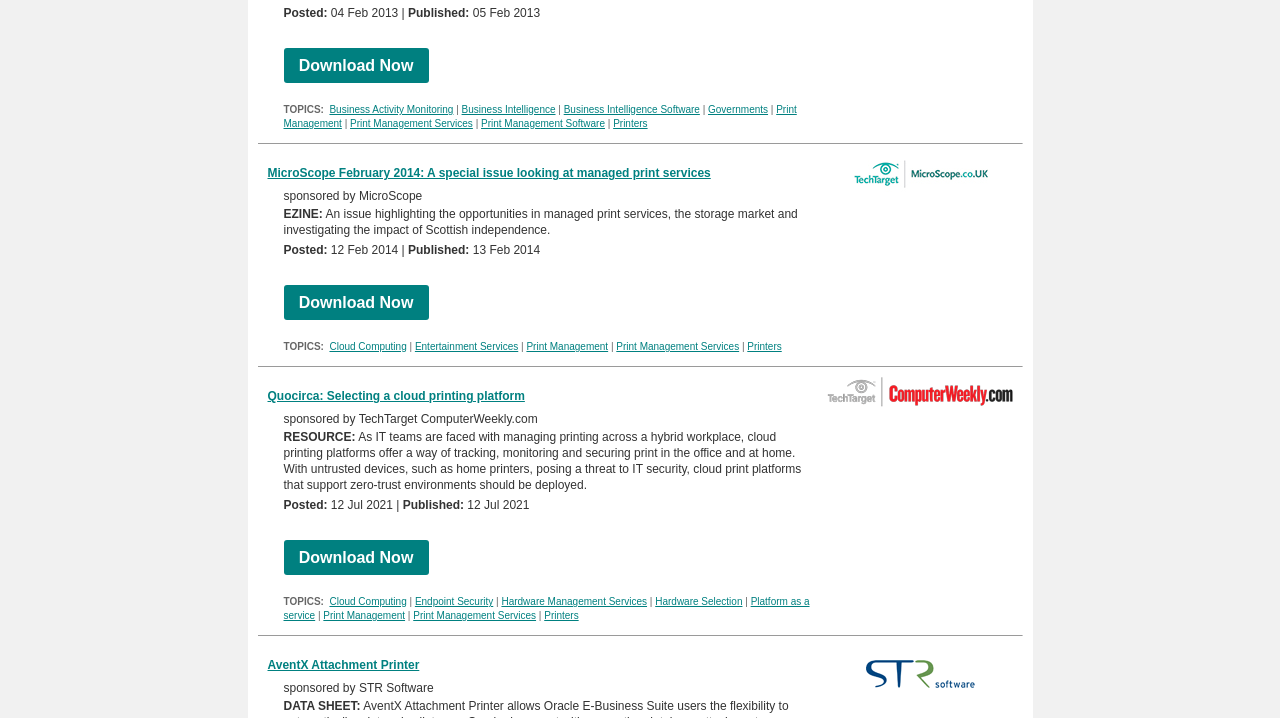Provide the bounding box coordinates in the format (top-left x, top-left y, bottom-right x, bottom-right y). All values are floating point numbers between 0 and 1. Determine the bounding box coordinate of the UI element described as: Entertainment Services

[0.324, 0.475, 0.405, 0.49]